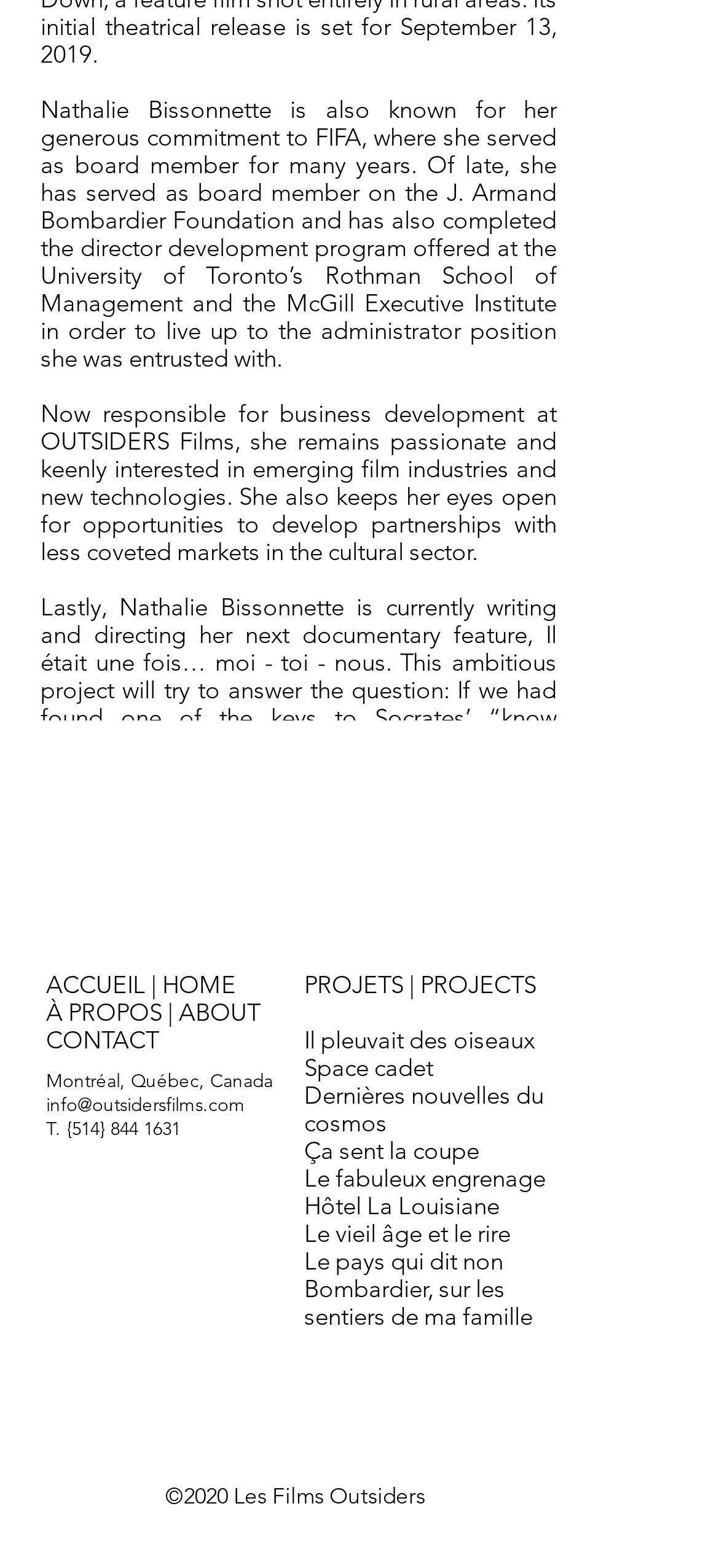Please find the bounding box coordinates of the element's region to be clicked to carry out this instruction: "Click on the Facebook link".

[0.172, 0.537, 0.262, 0.578]